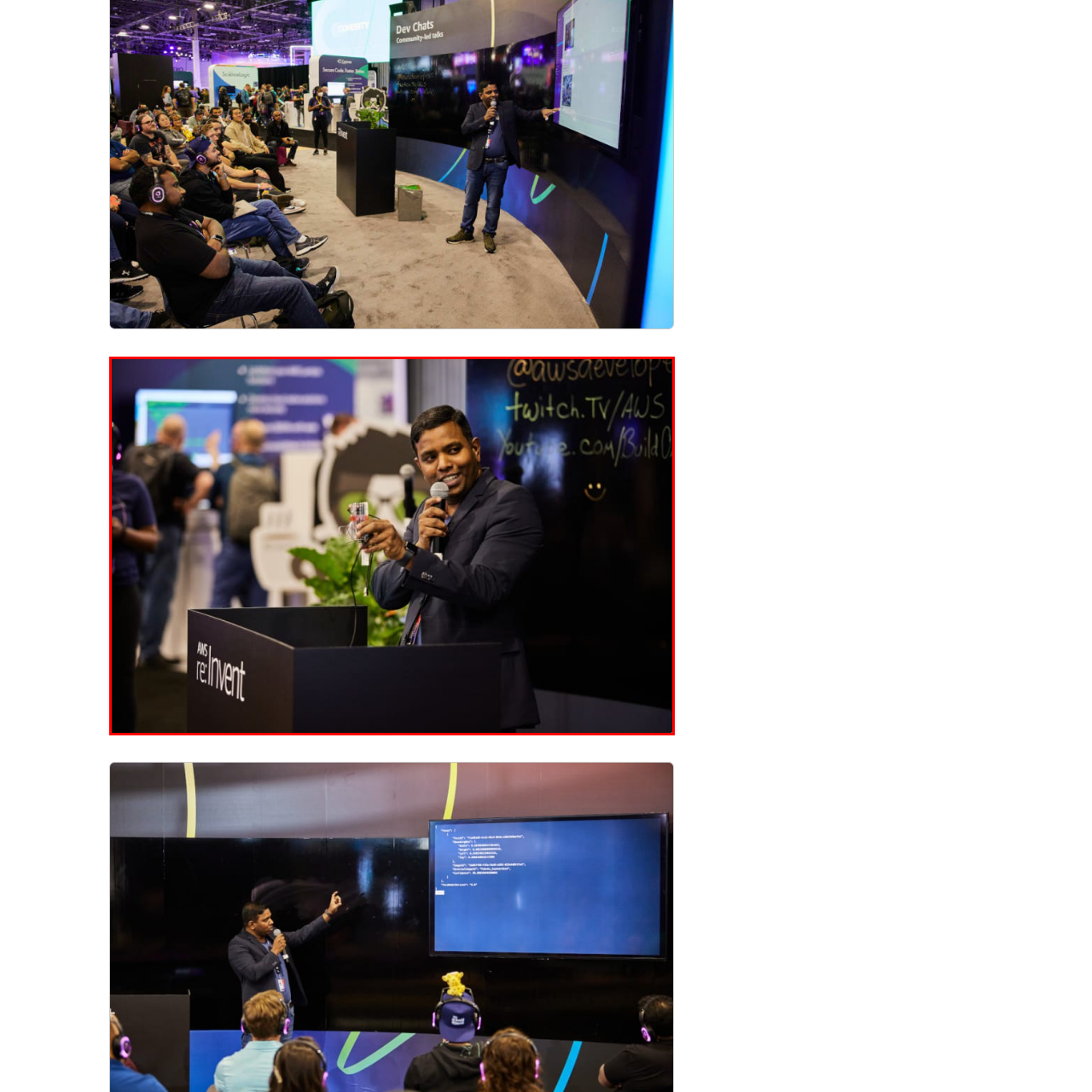What is displayed on the large chalkboard?
Please review the image inside the red bounding box and answer using a single word or phrase.

Social media handles and additional information